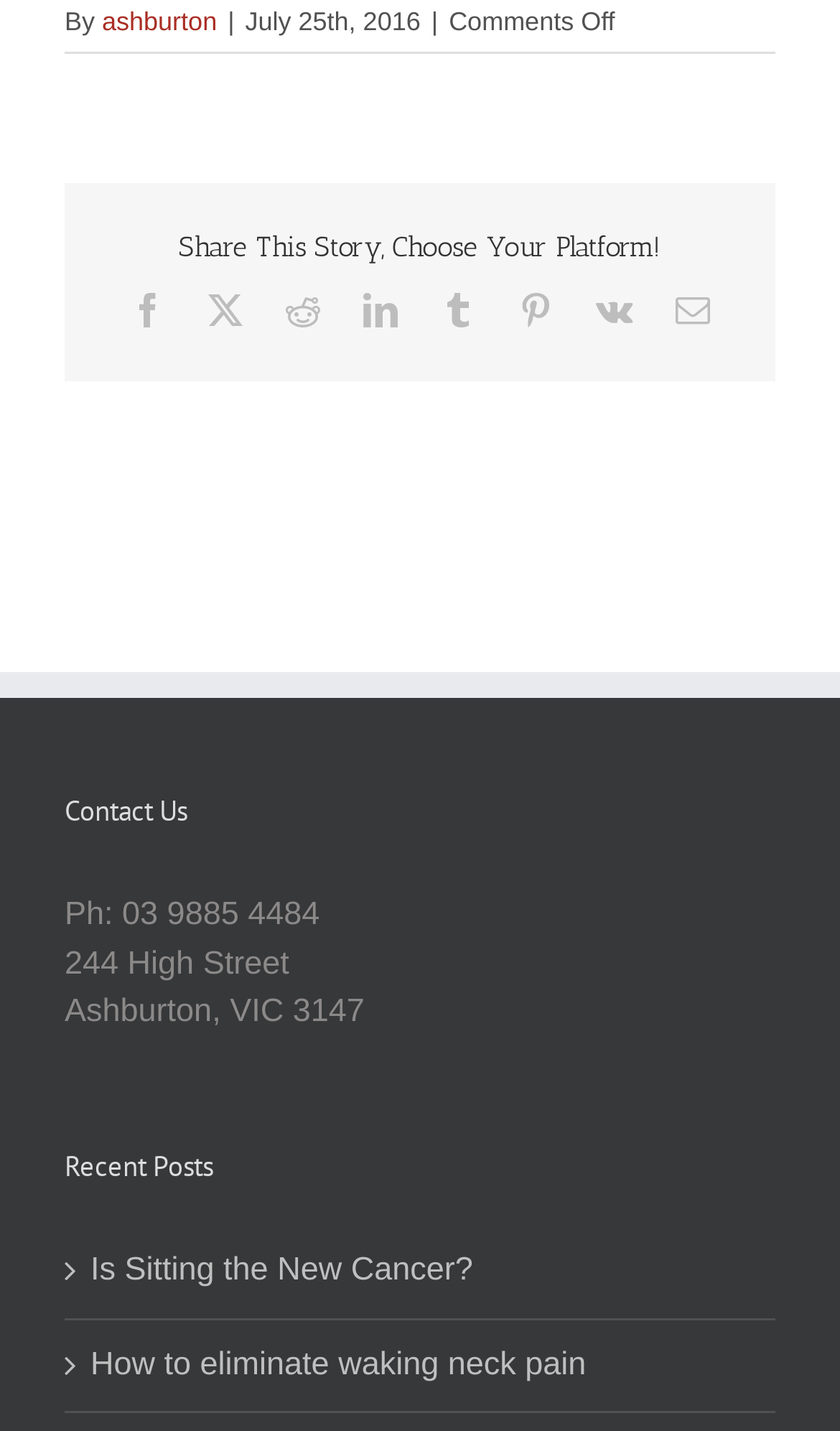Refer to the image and answer the question with as much detail as possible: What is the address for contact?

The address can be found in the 'Contact Us' section, where it says '244 High Street, Ashburton, VIC 3147'.